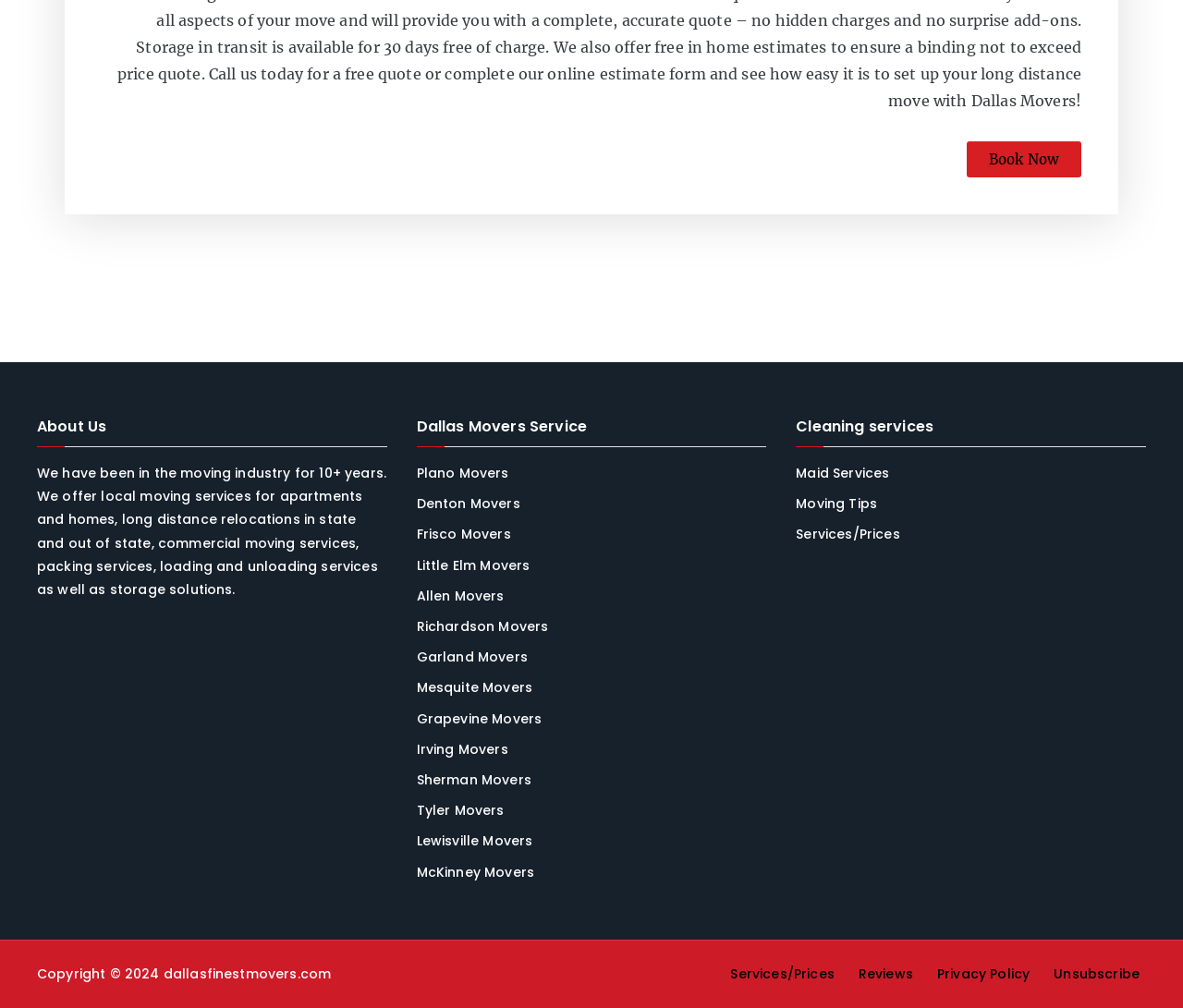Determine the bounding box coordinates of the section to be clicked to follow the instruction: "Get Maid Services". The coordinates should be given as four float numbers between 0 and 1, formatted as [left, top, right, bottom].

[0.673, 0.458, 0.969, 0.481]